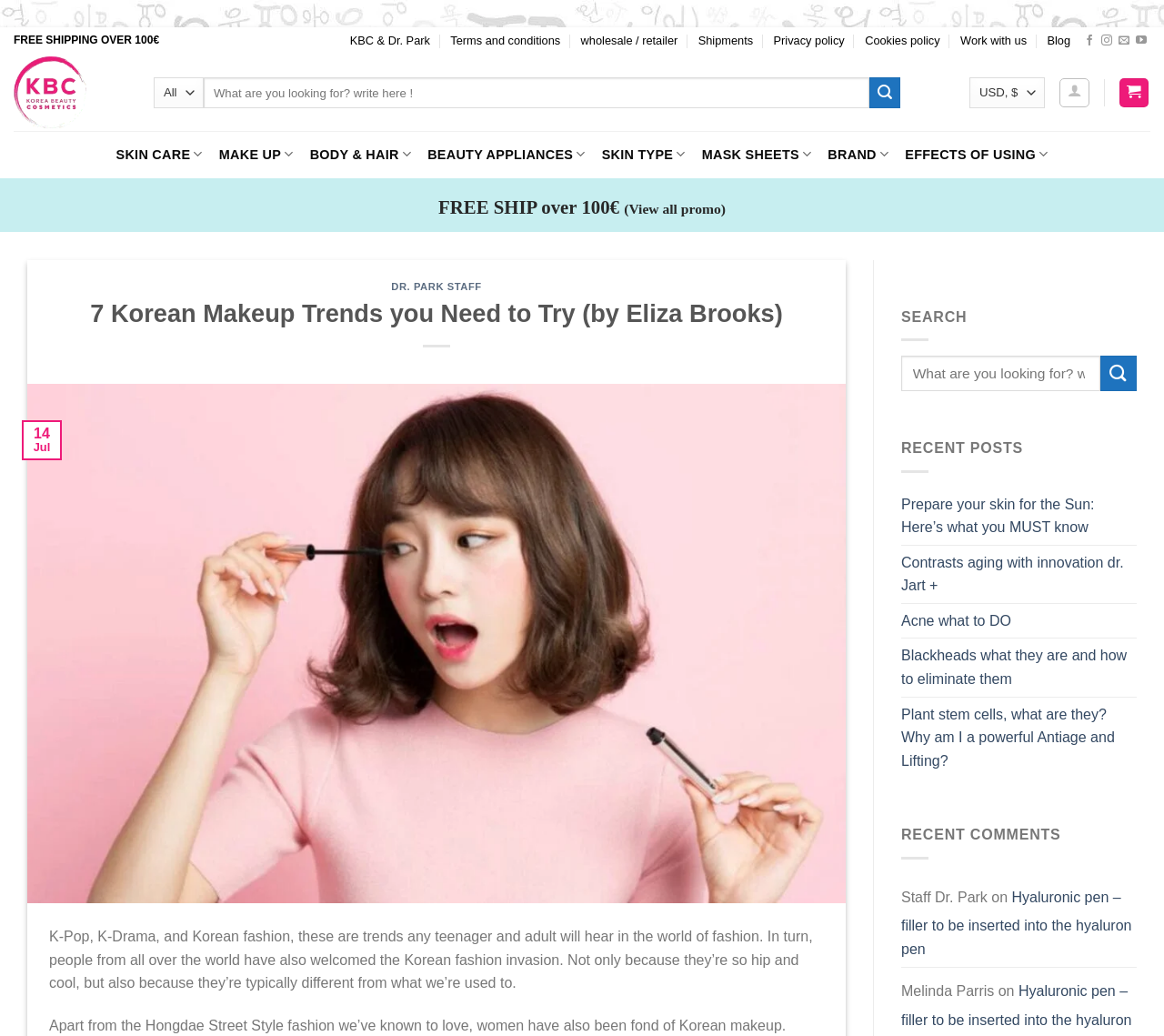From the webpage screenshot, predict the bounding box coordinates (top-left x, top-left y, bottom-right x, bottom-right y) for the UI element described here: Acne what to DO

[0.774, 0.583, 0.869, 0.616]